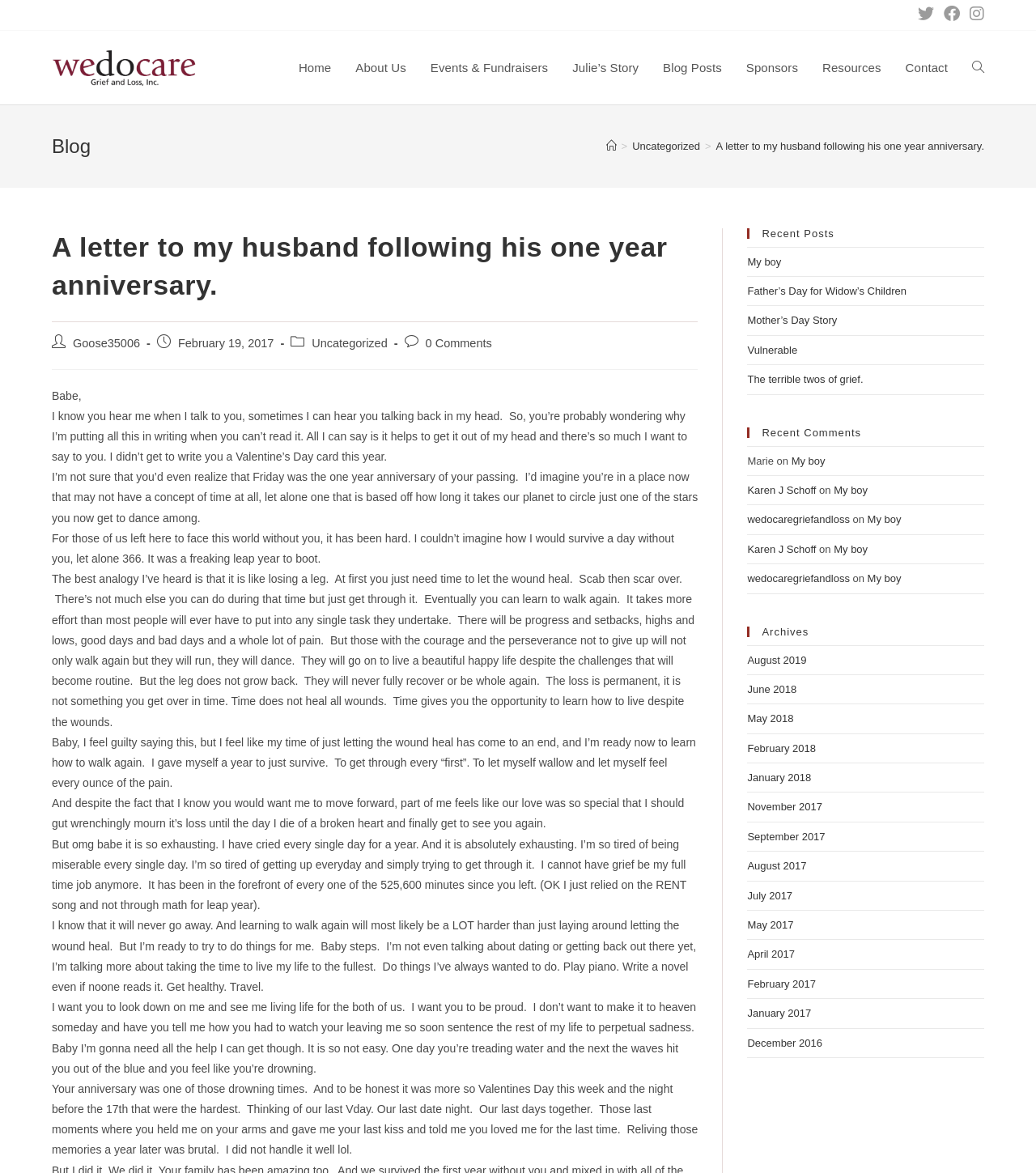Identify the bounding box coordinates of the region I need to click to complete this instruction: "Fill out the First Name field".

None